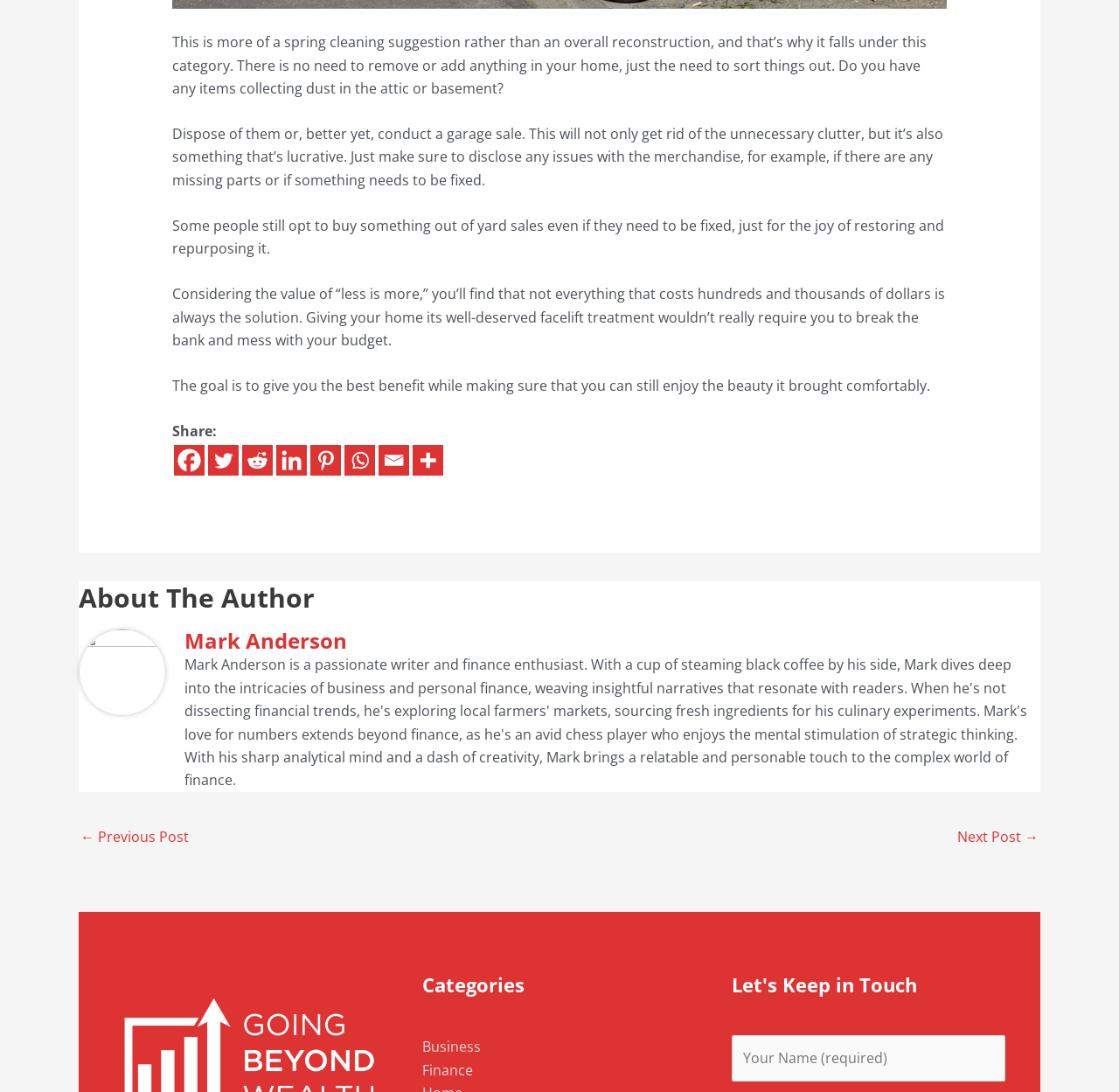Specify the bounding box coordinates of the area that needs to be clicked to achieve the following instruction: "Search for Image Permissions".

None